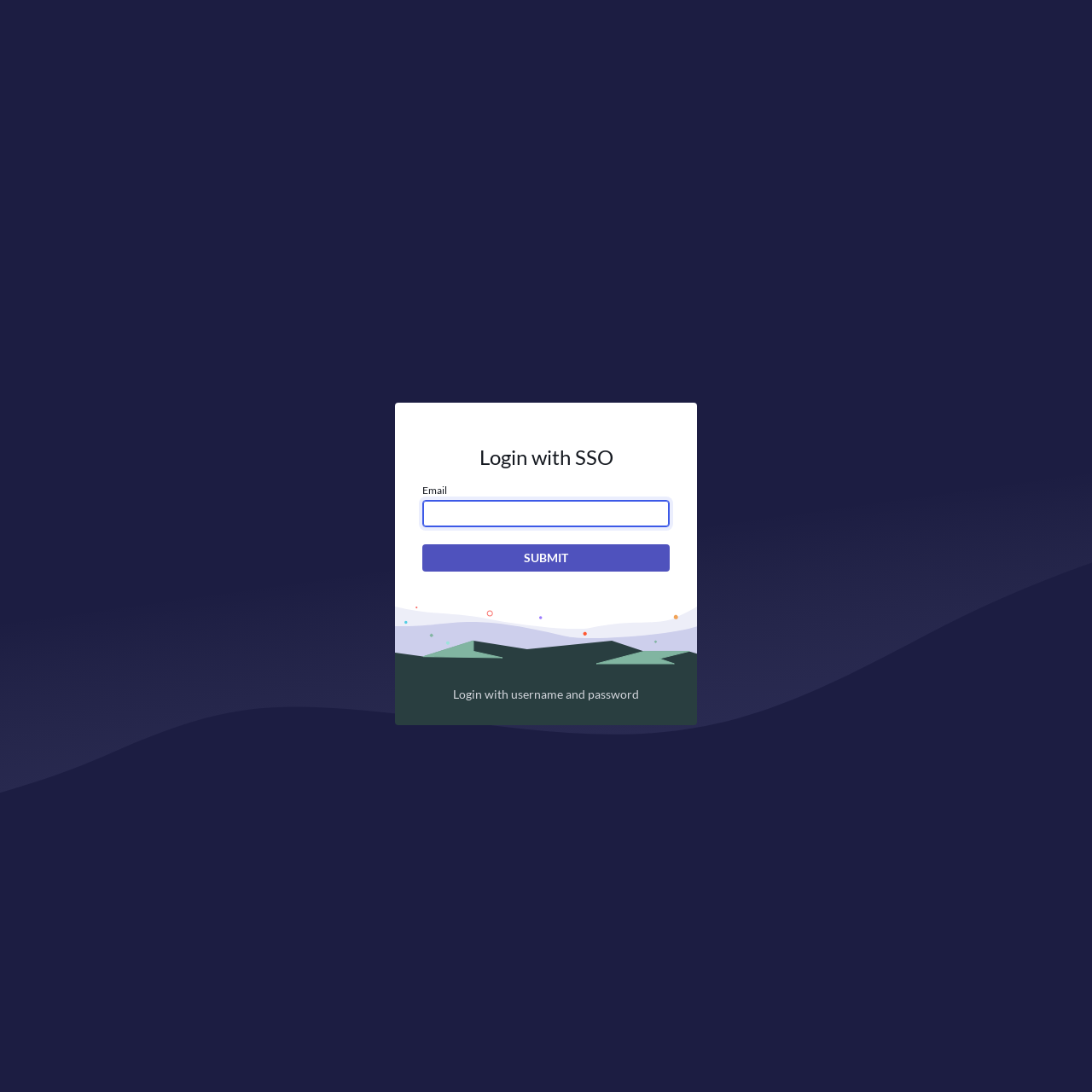Provide the bounding box coordinates of the HTML element this sentence describes: "SUBMIT". The bounding box coordinates consist of four float numbers between 0 and 1, i.e., [left, top, right, bottom].

[0.387, 0.499, 0.613, 0.524]